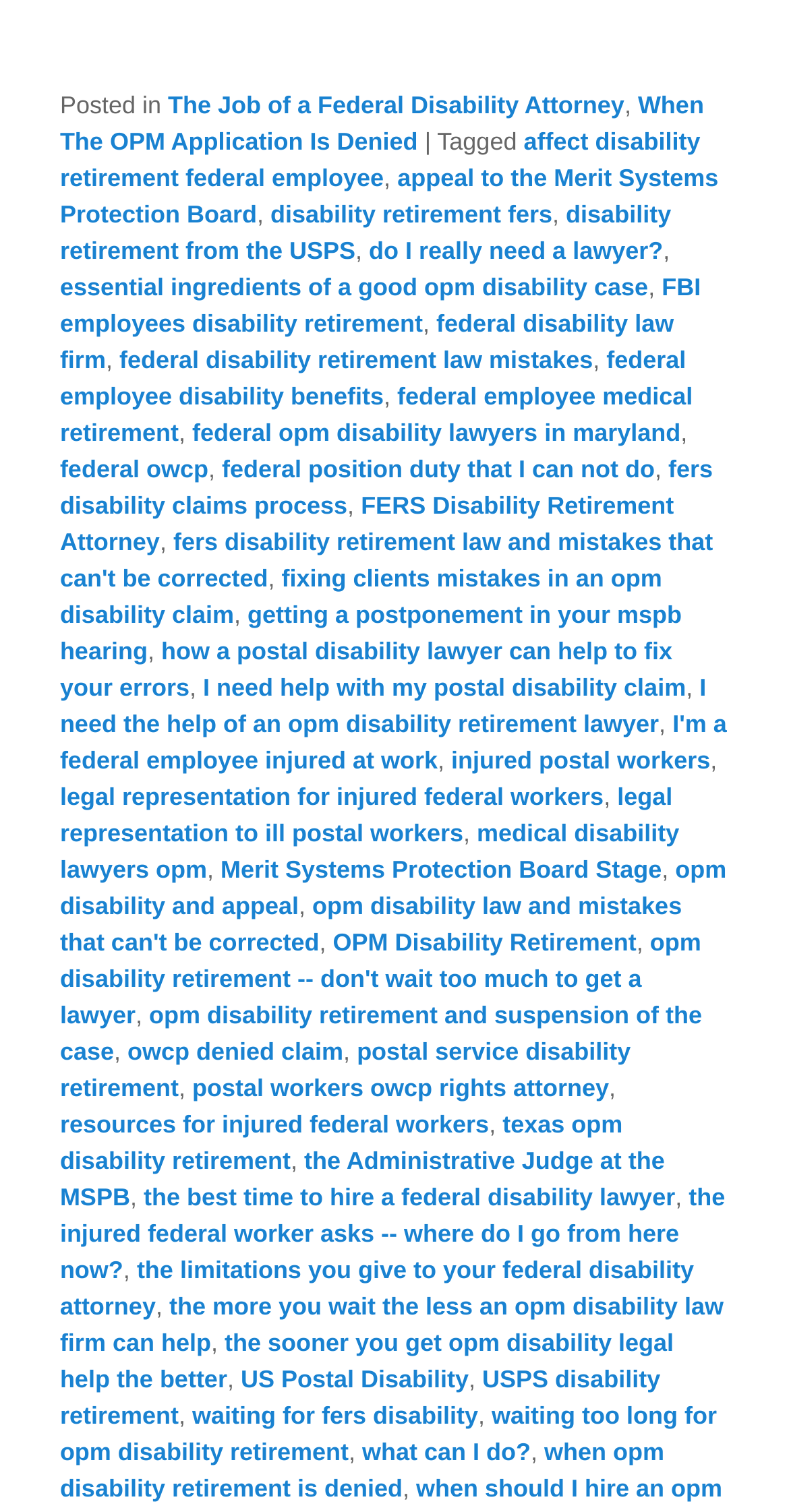Can you find the bounding box coordinates for the element to click on to achieve the instruction: "Click on 'The Job of a Federal Disability Attorney'"?

[0.213, 0.061, 0.791, 0.079]